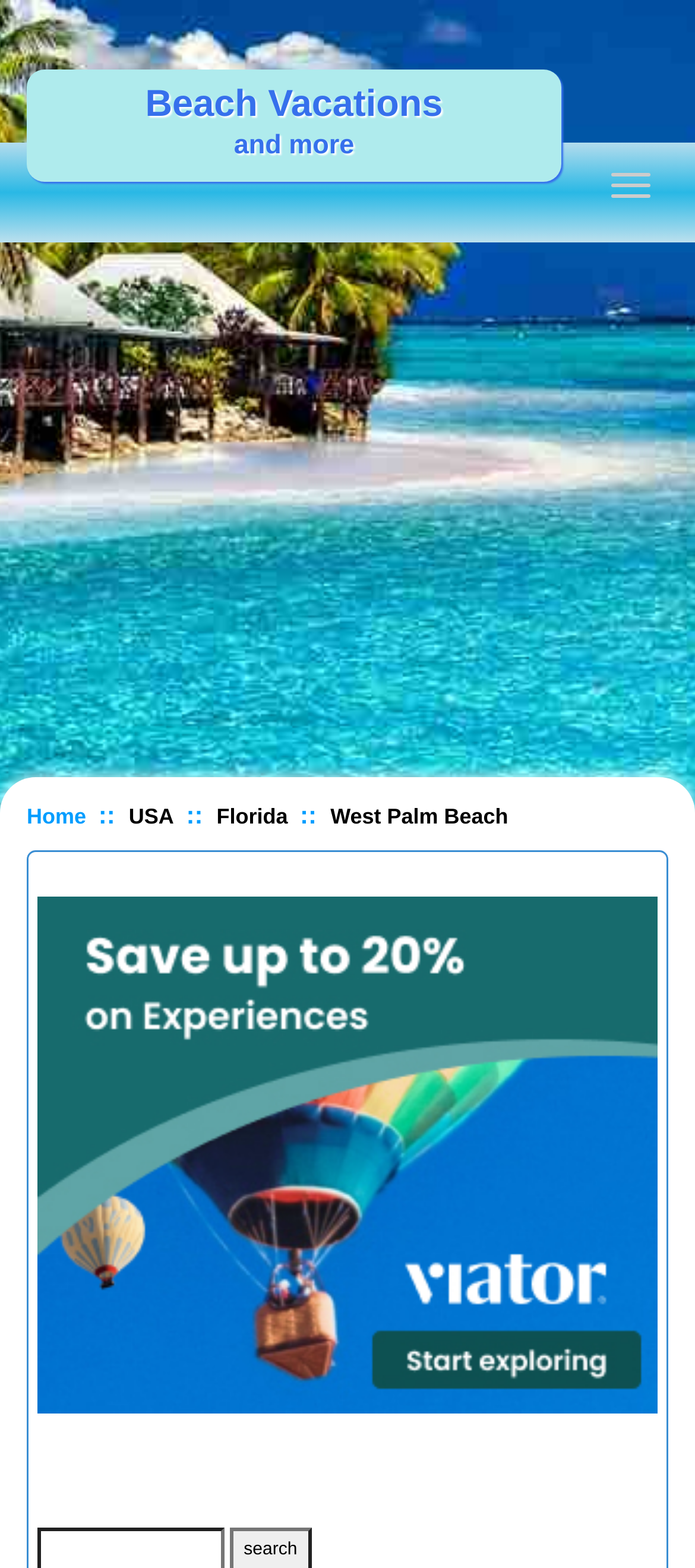What is the name of the image on the webpage?
Using the visual information, reply with a single word or short phrase.

viator